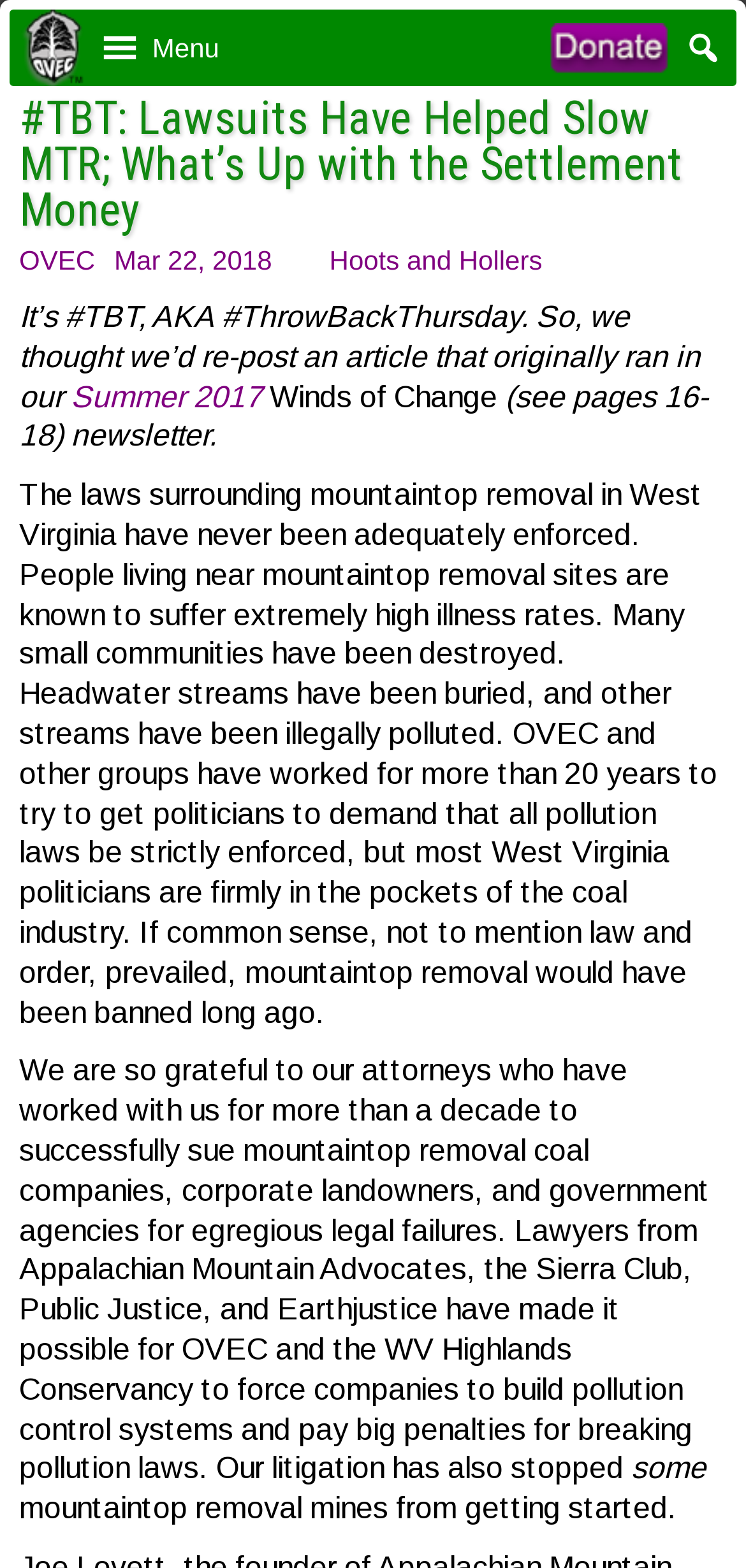Identify and provide the main heading of the webpage.

#TBT: Lawsuits Have Helped Slow MTR; What’s Up with the Settlement Money